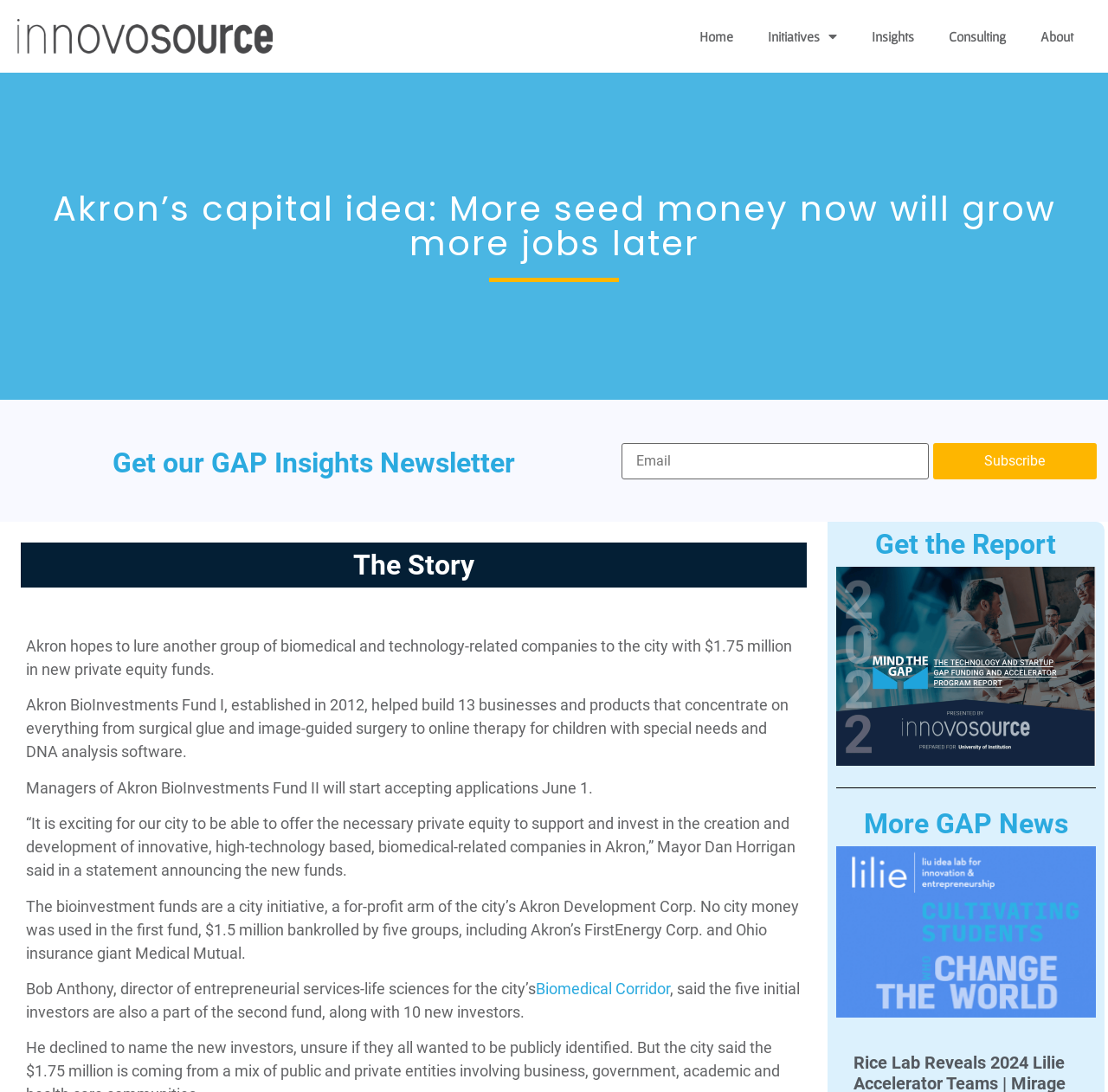Please reply to the following question using a single word or phrase: 
What is the city trying to lure with $1.75 million?

Biomedical companies